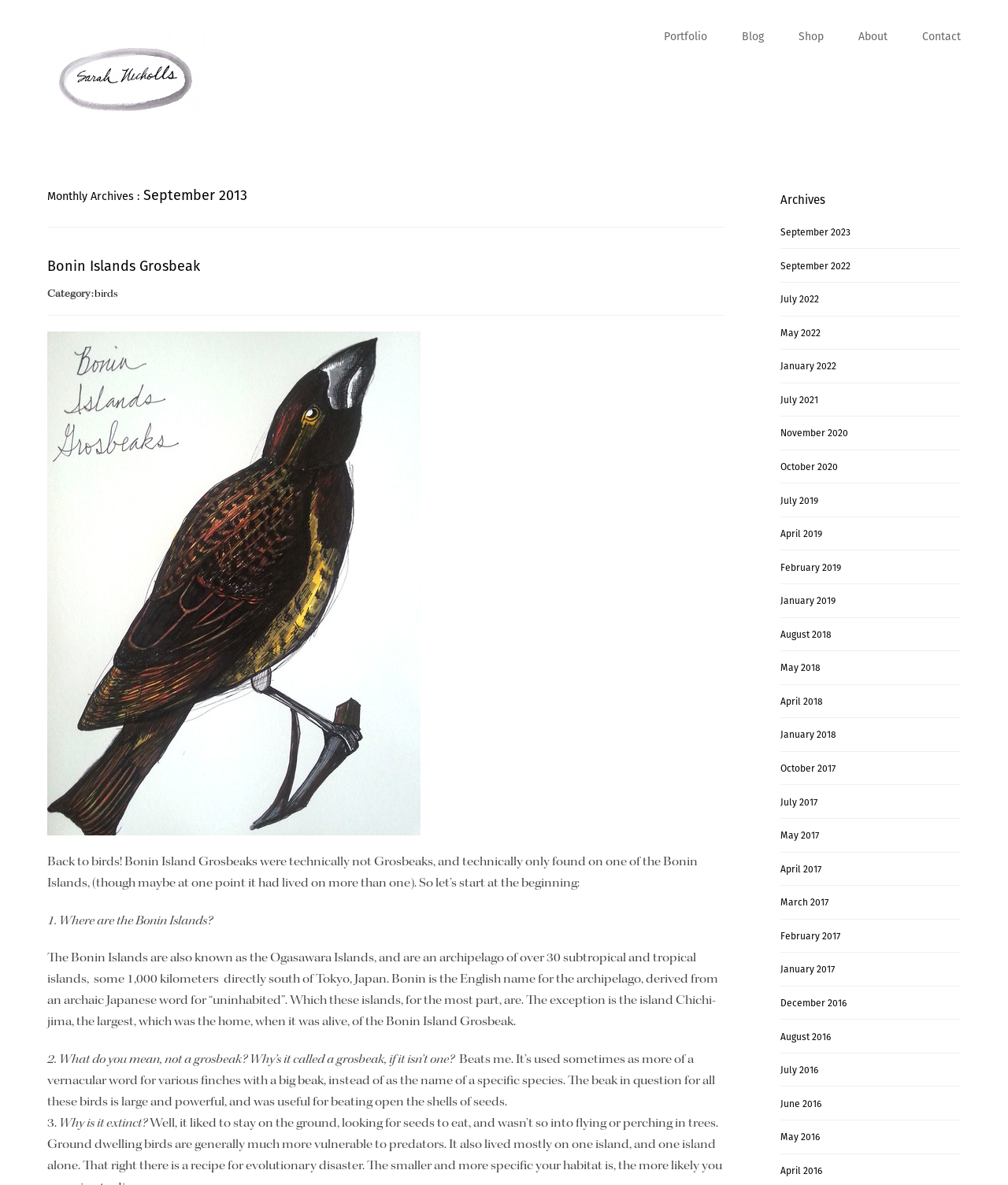Could you specify the bounding box coordinates for the clickable section to complete the following instruction: "Click on the 'Portfolio' link"?

[0.659, 0.024, 0.702, 0.037]